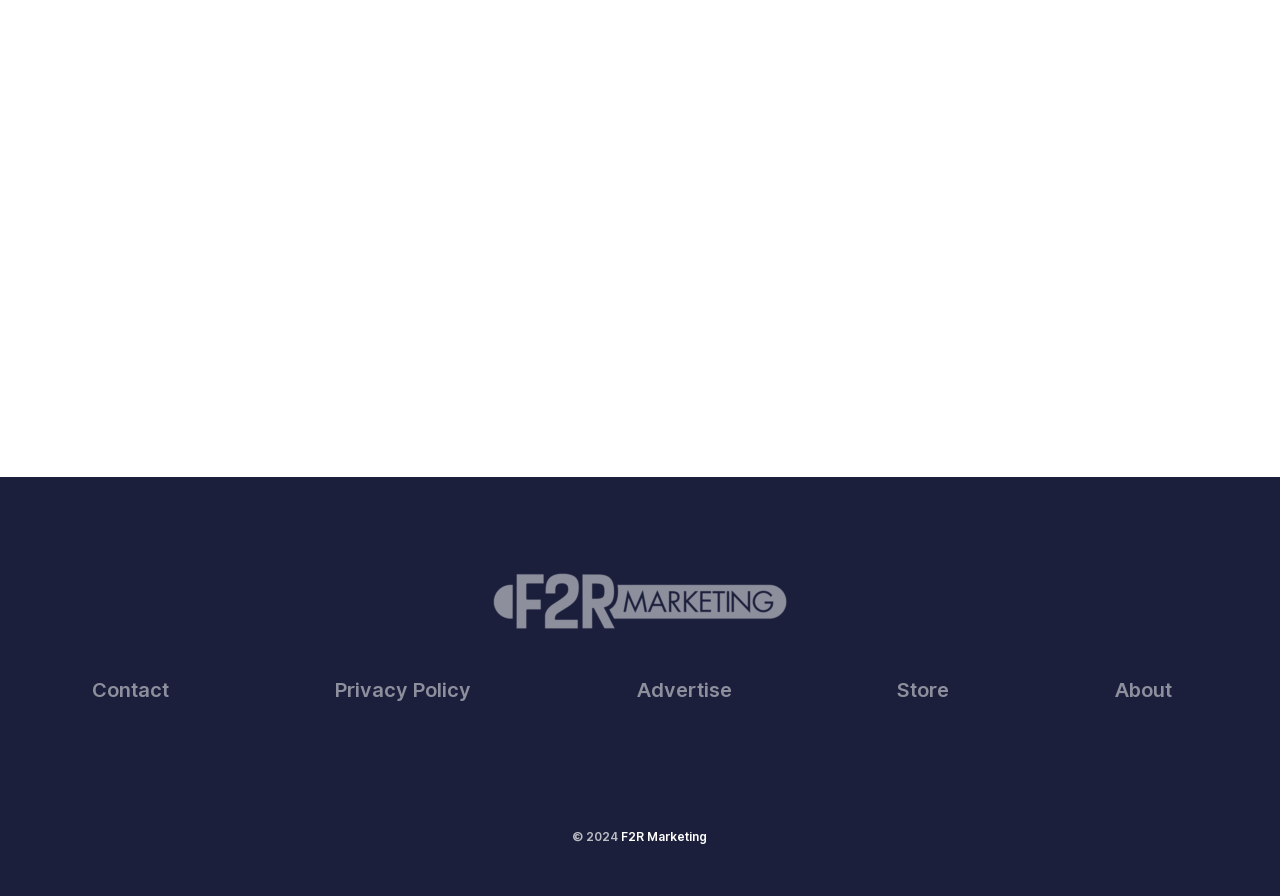Use a single word or phrase to answer the question:
How many links are there in the footer section?

5